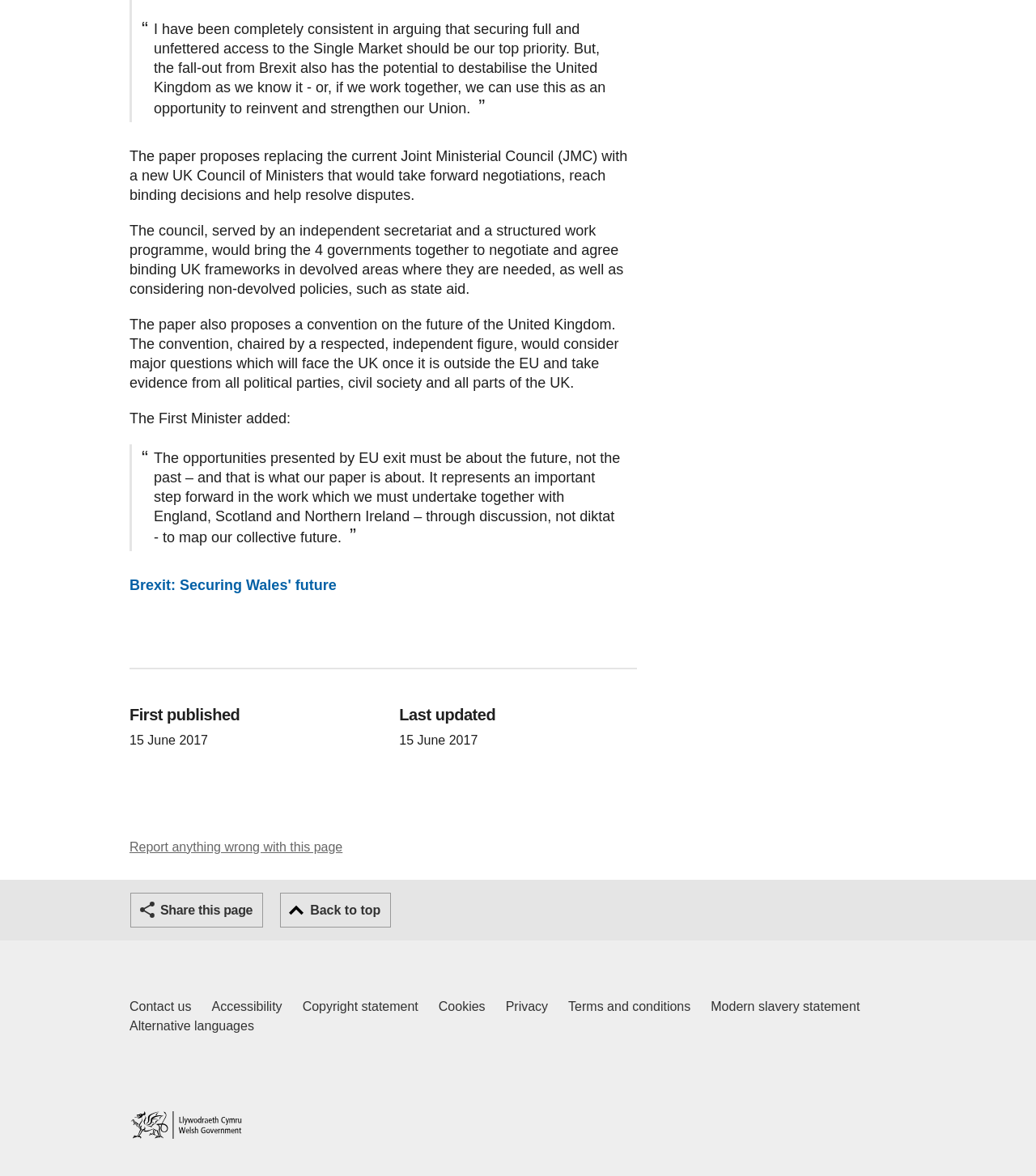What is the purpose of the proposed UK Council of Ministers?
Using the image as a reference, answer with just one word or a short phrase.

To negotiate and agree binding UK frameworks